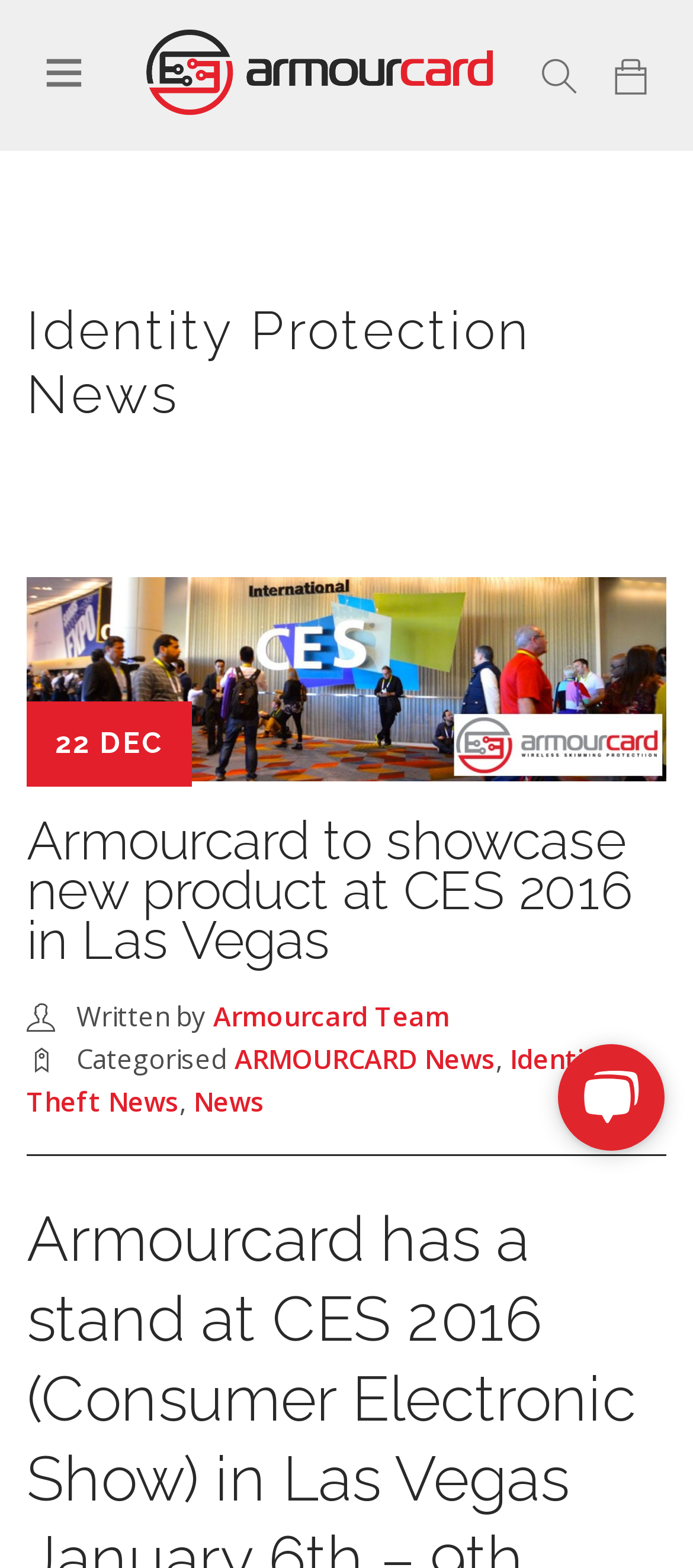Can you extract the headline from the webpage for me?

Armourcard has a stand at CES 2016 (Consumer Electronic Show) in Las Vegas January 6th – 9th